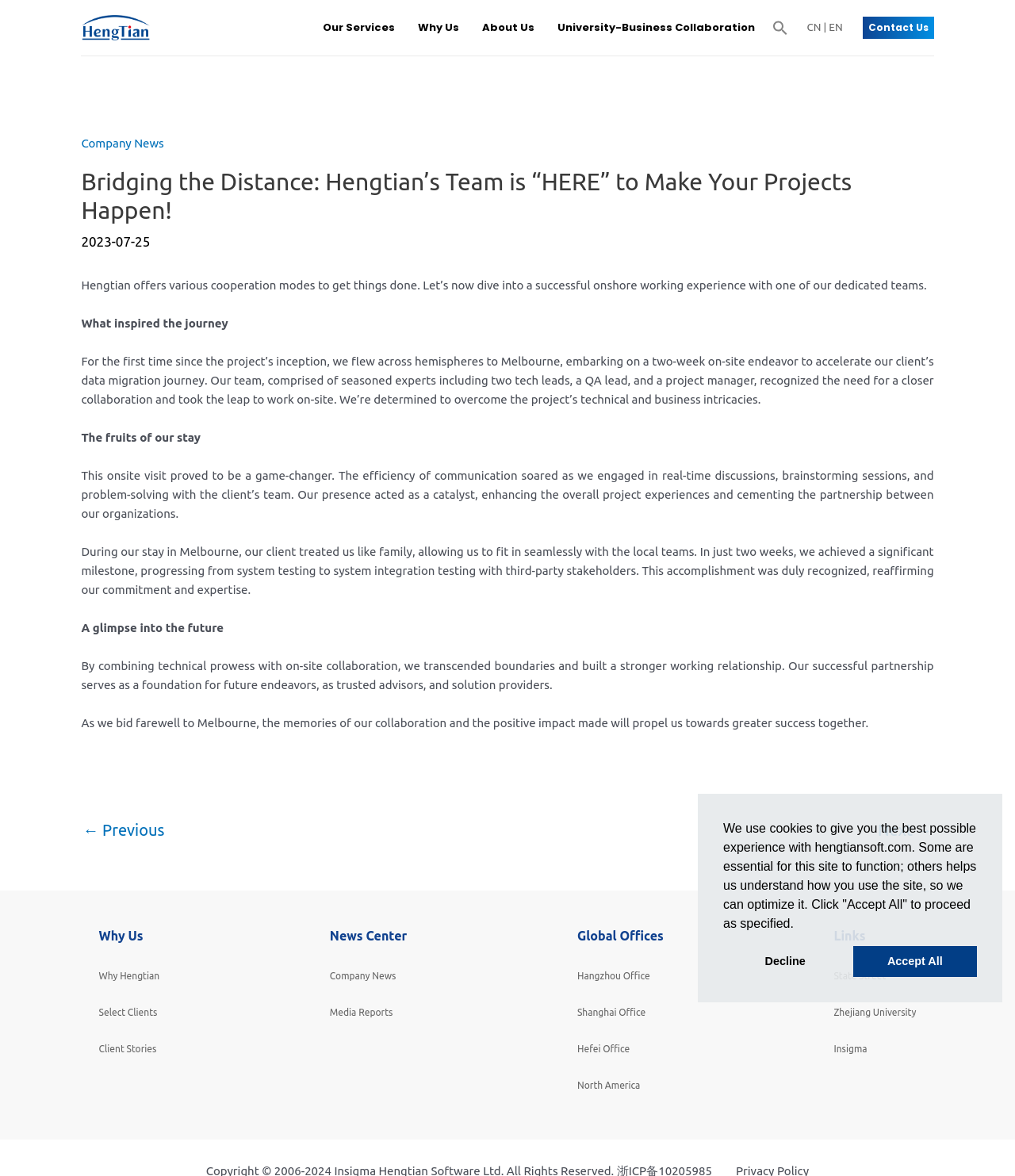What is the topic of the main article?
Using the image, provide a detailed and thorough answer to the question.

The main article on the webpage discusses Hengtian's onshore working experience, specifically a project in Melbourne, and how it helped to accelerate the client's data migration journey. The article highlights the benefits of on-site collaboration and how it can lead to successful project outcomes.